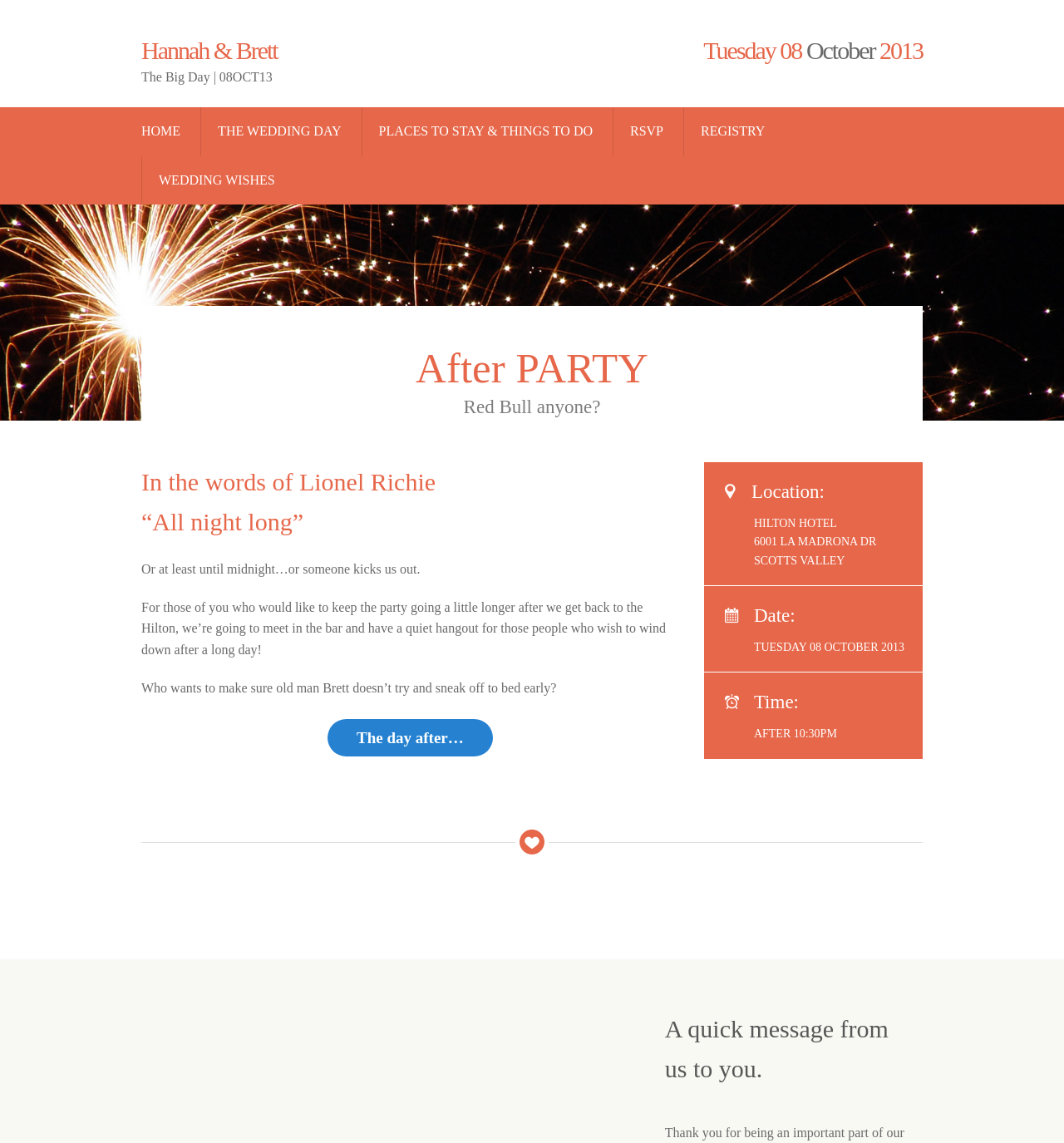Please identify the bounding box coordinates of the element's region that should be clicked to execute the following instruction: "view the article about changes in my hometown". The bounding box coordinates must be four float numbers between 0 and 1, i.e., [left, top, right, bottom].

None